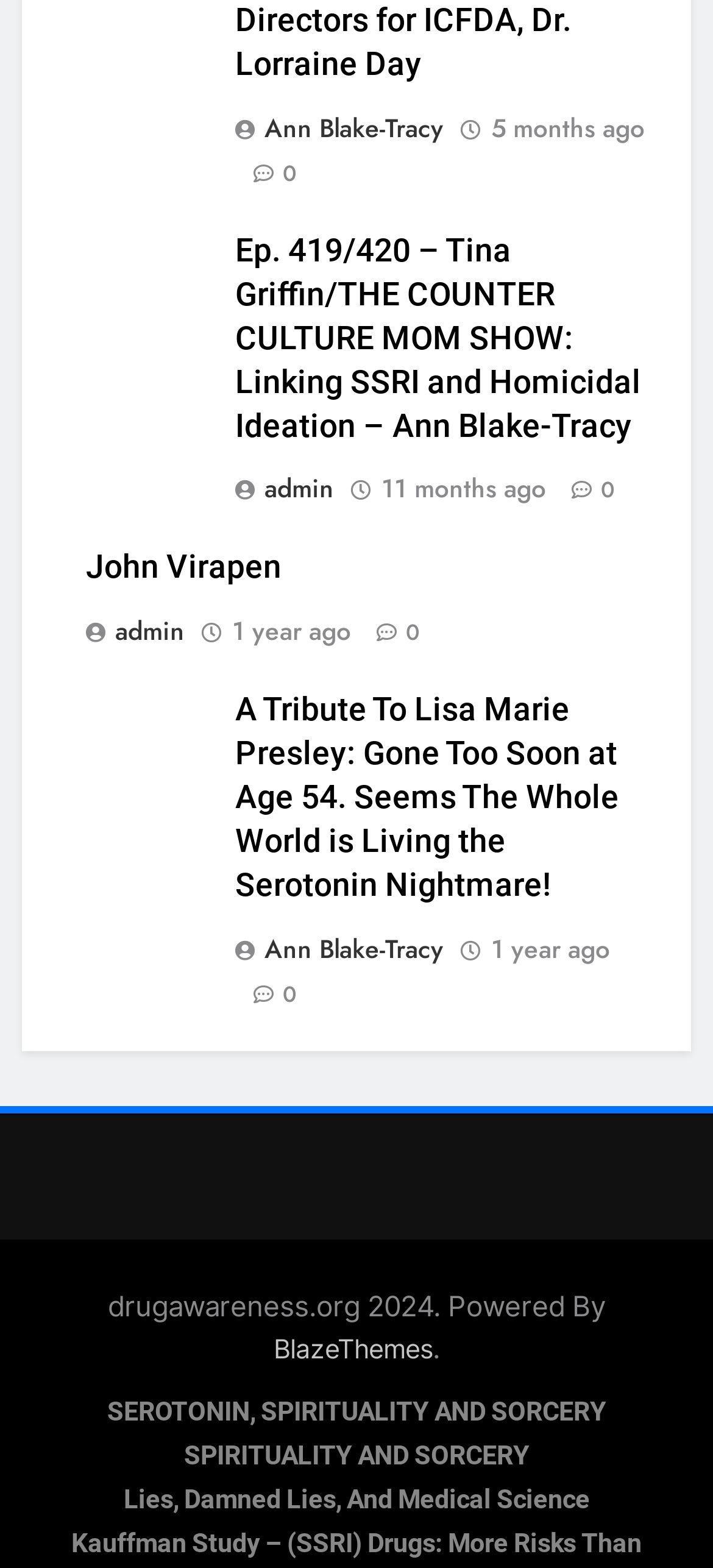Highlight the bounding box coordinates of the element you need to click to perform the following instruction: "Visit the page about John Virapen."

[0.121, 0.349, 0.395, 0.374]